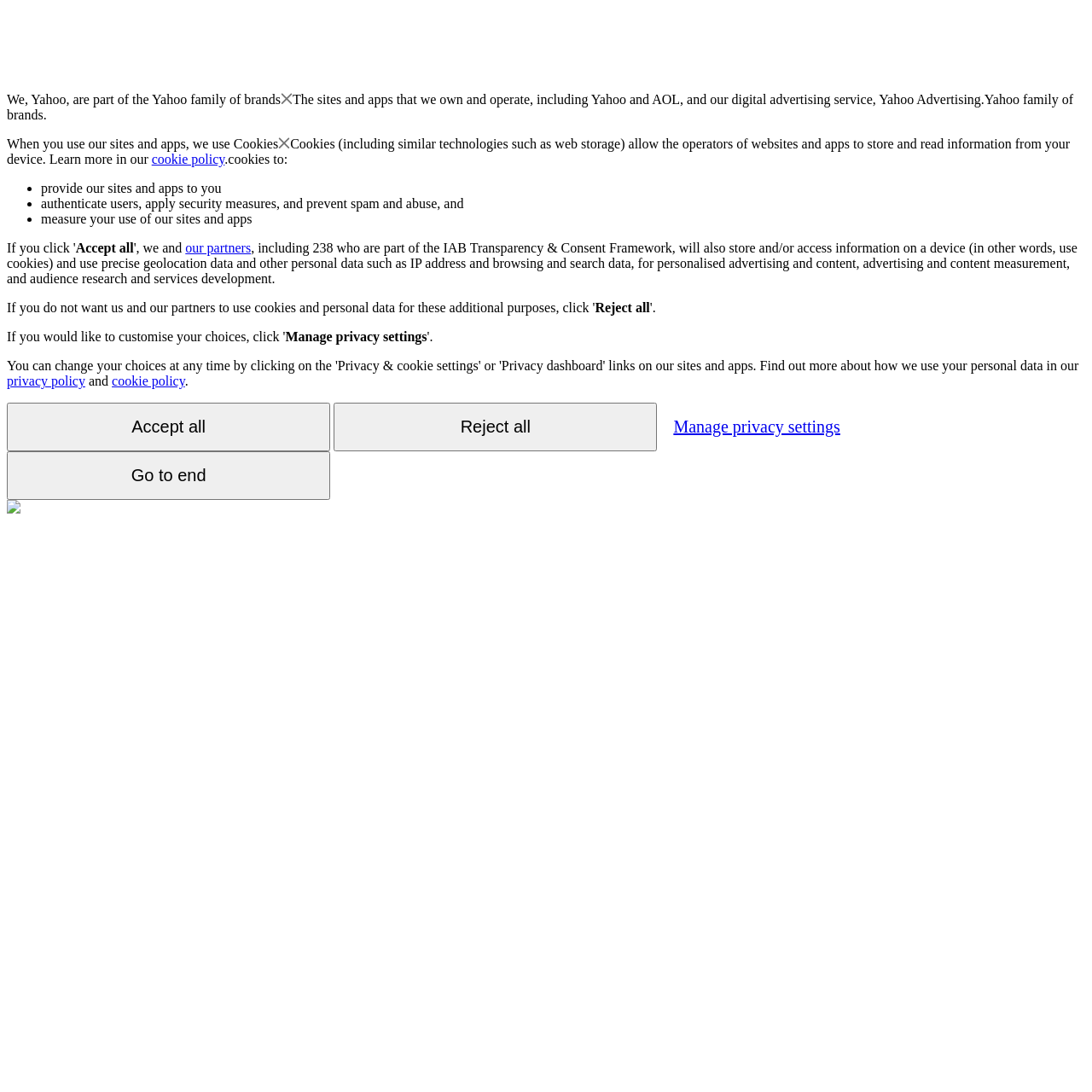Identify the bounding box coordinates of the clickable section necessary to follow the following instruction: "Click the 'Accept all' button". The coordinates should be presented as four float numbers from 0 to 1, i.e., [left, top, right, bottom].

[0.069, 0.22, 0.122, 0.234]